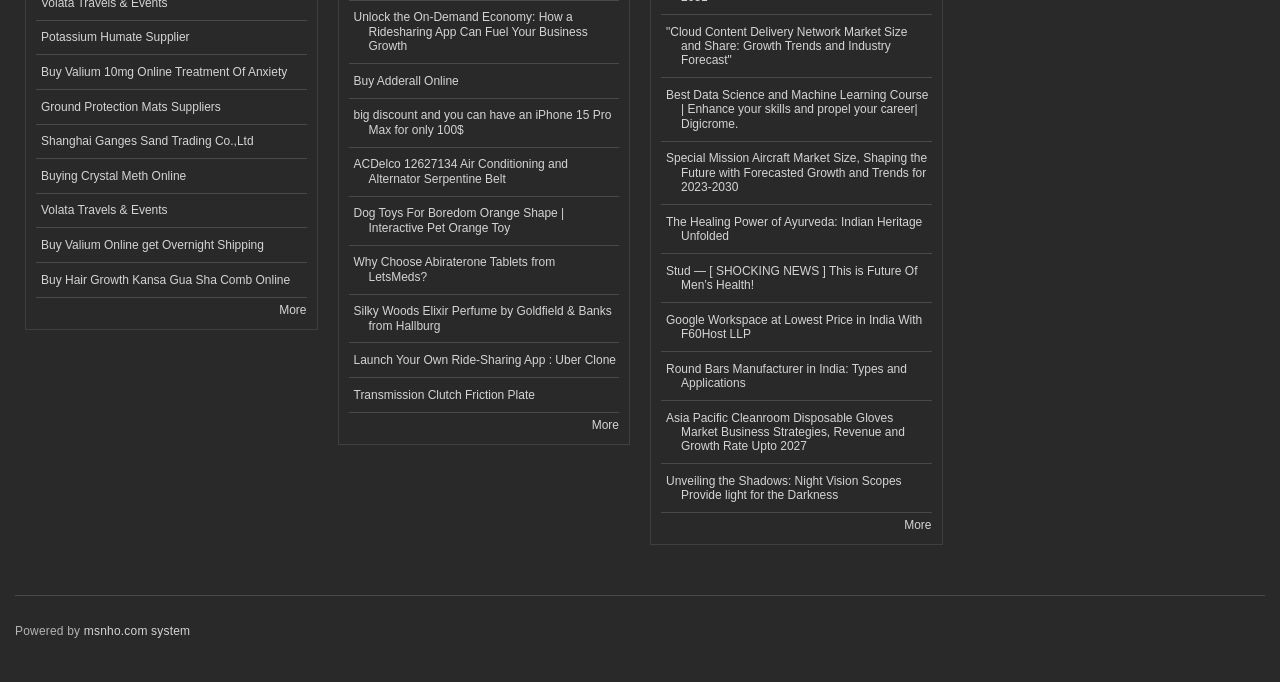Using the given element description, provide the bounding box coordinates (top-left x, top-left y, bottom-right x, bottom-right y) for the corresponding UI element in the screenshot: Buy Adderall Online

[0.272, 0.094, 0.484, 0.145]